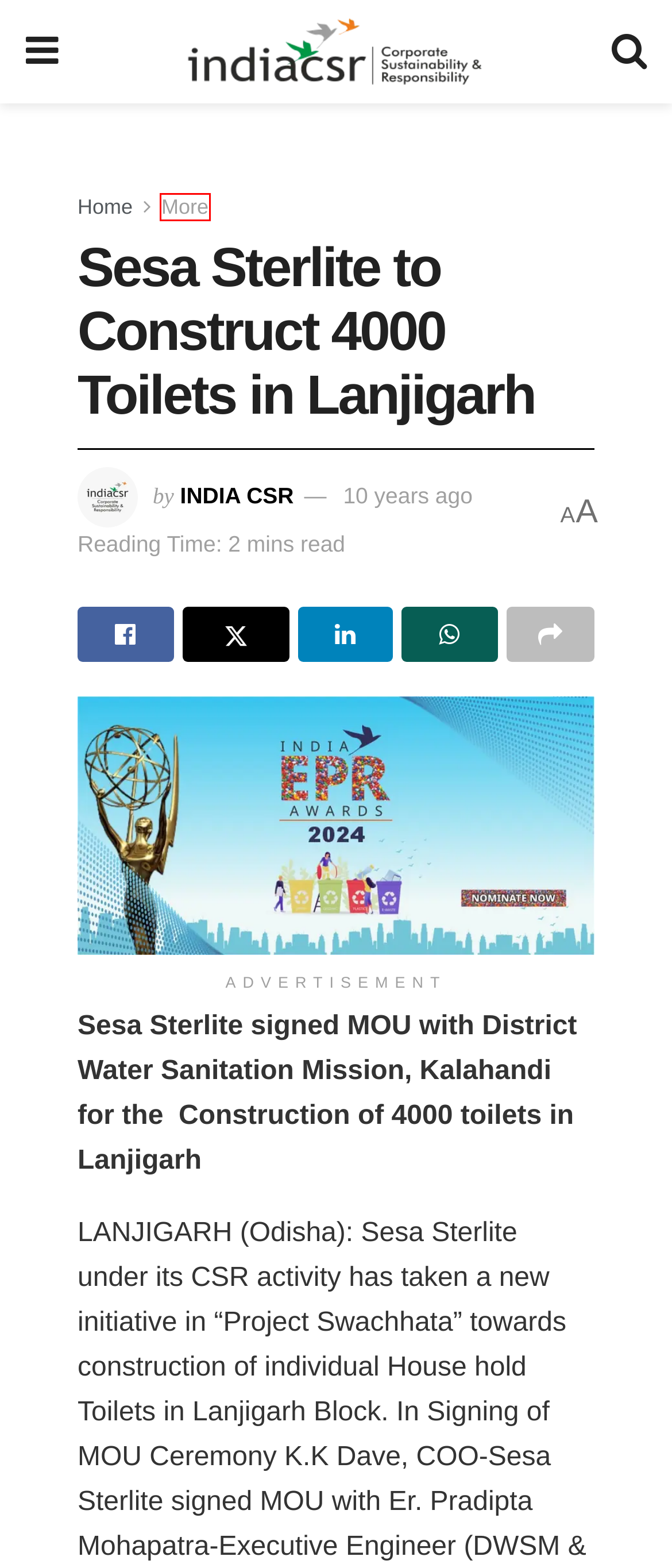Examine the screenshot of the webpage, which includes a red bounding box around an element. Choose the best matching webpage description for the page that will be displayed after clicking the element inside the red bounding box. Here are the candidates:
A. Donate to India CSR I Save India CSR
B. India CSR, Author at India CSR
C. More Archives - India CSR
D. Gaming Archives - India CSR
E. Interviews Archives - India CSR
F. Gender Equality Archives - India CSR
G. Business Information - India CSR
H. India CSR Announces India EPR Awards 2024: A Commitment to Sustainability and Circular Economy

C